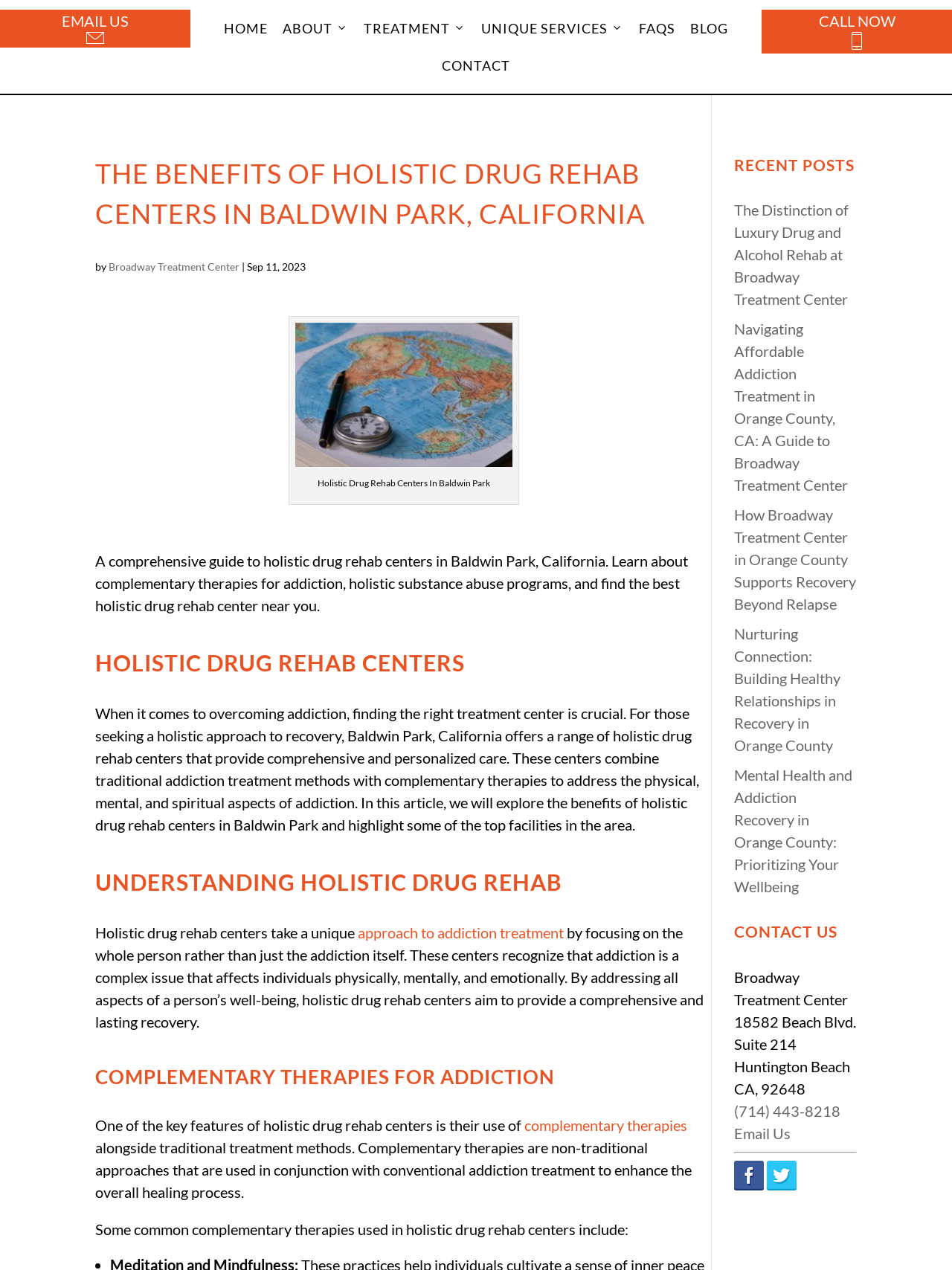Analyze the image and answer the question with as much detail as possible: 
What is the phone number of the treatment center?

I found the answer by looking at the 'CONTACT US' section at the bottom of the page, where the phone number of the treatment center is listed as (714) 443-8218.